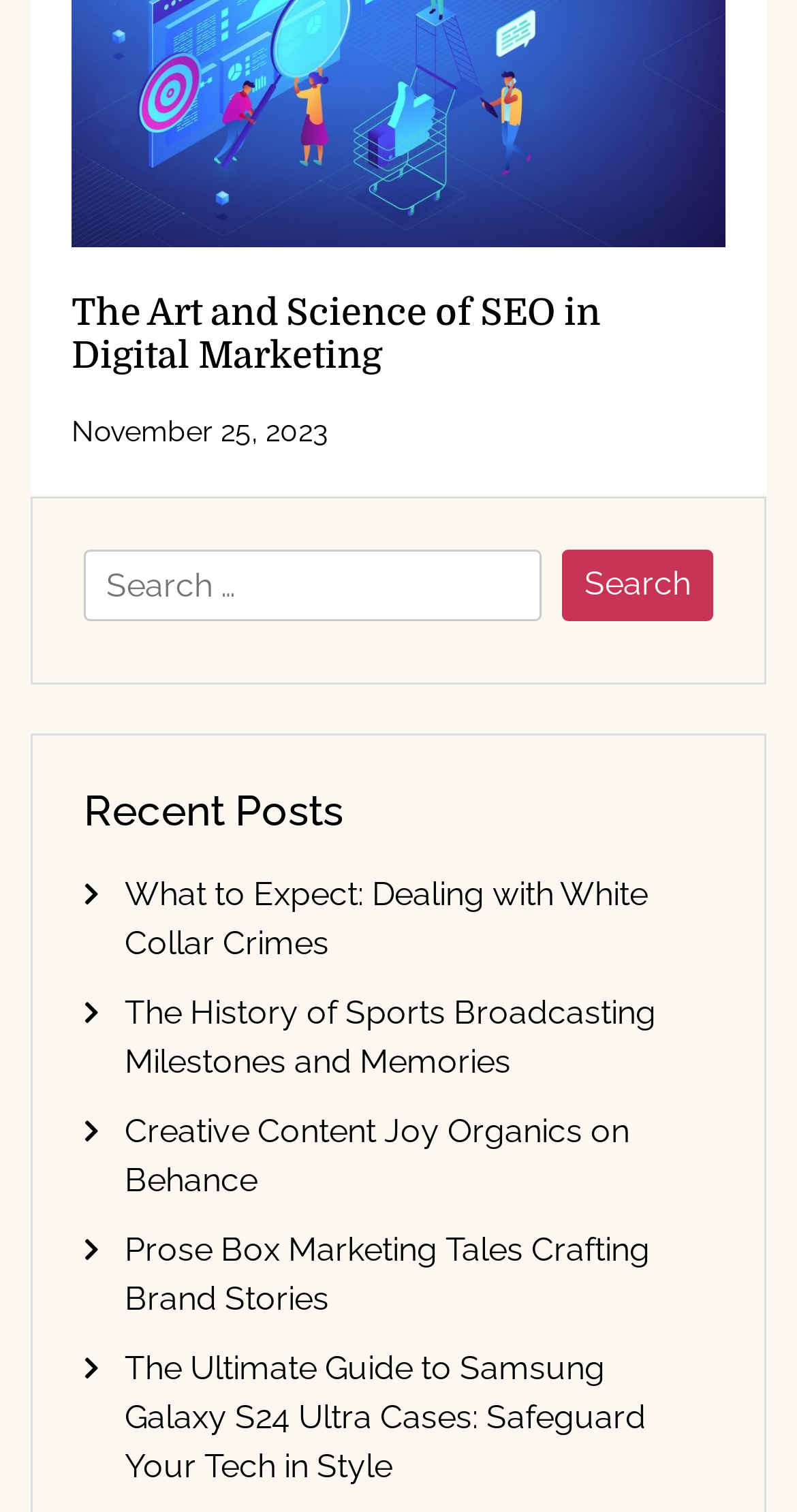Determine the bounding box coordinates of the clickable element to achieve the following action: 'Search using the search box'. Provide the coordinates as four float values between 0 and 1, formatted as [left, top, right, bottom].

[0.105, 0.363, 0.679, 0.411]